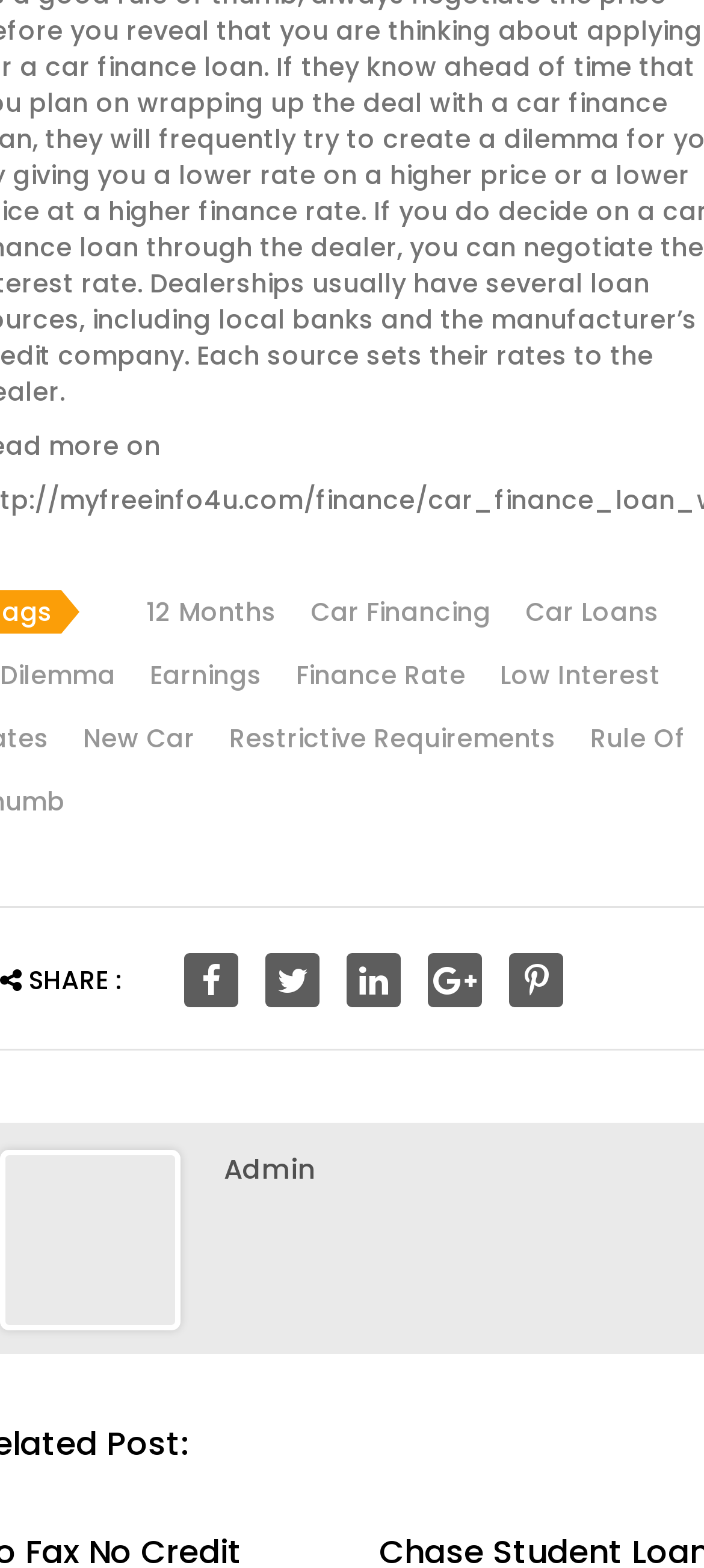Please determine the bounding box coordinates of the area that needs to be clicked to complete this task: 'Share content'. The coordinates must be four float numbers between 0 and 1, formatted as [left, top, right, bottom].

[0.262, 0.608, 0.338, 0.643]